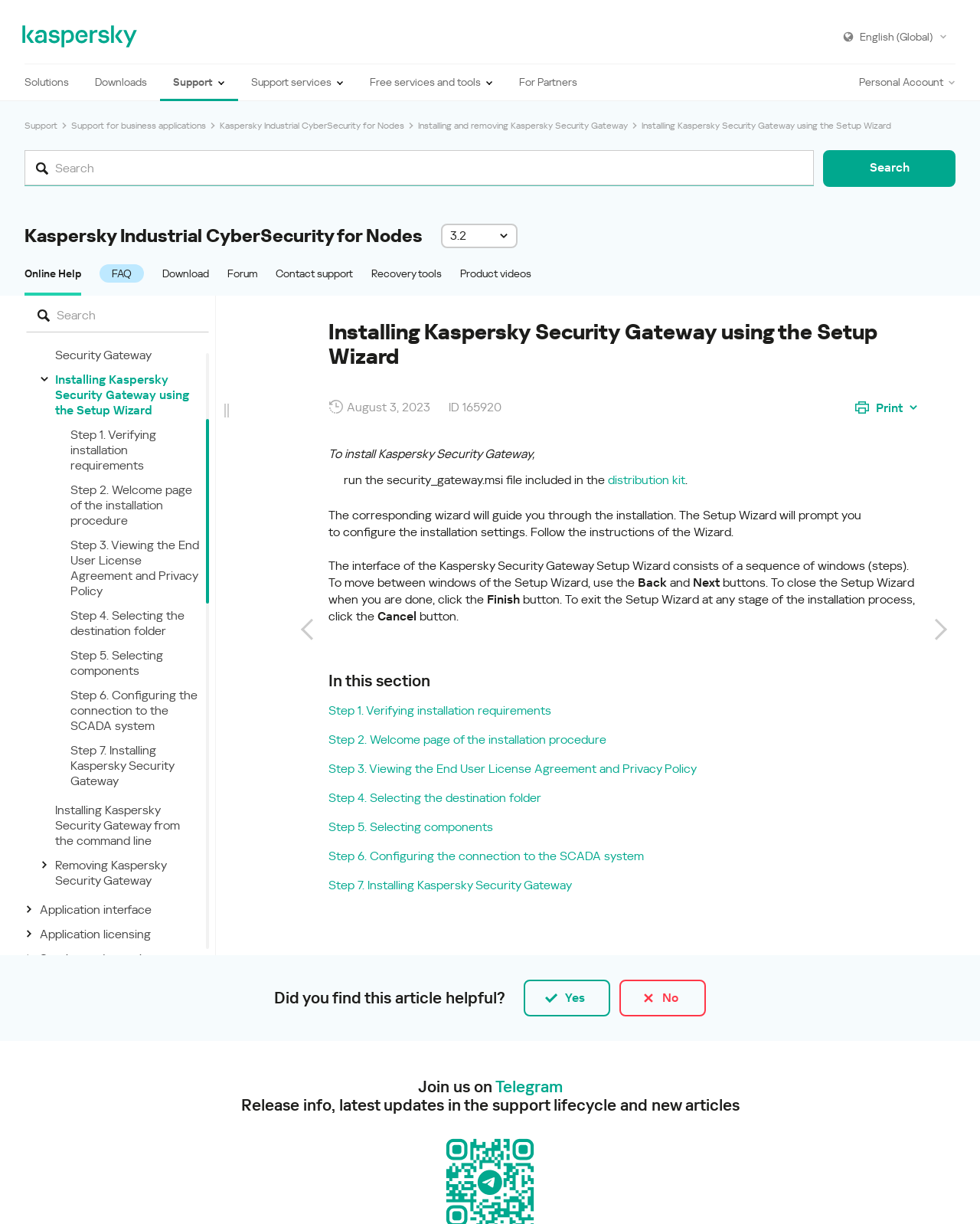Please specify the bounding box coordinates of the clickable section necessary to execute the following command: "Search for something".

[0.025, 0.123, 0.83, 0.151]